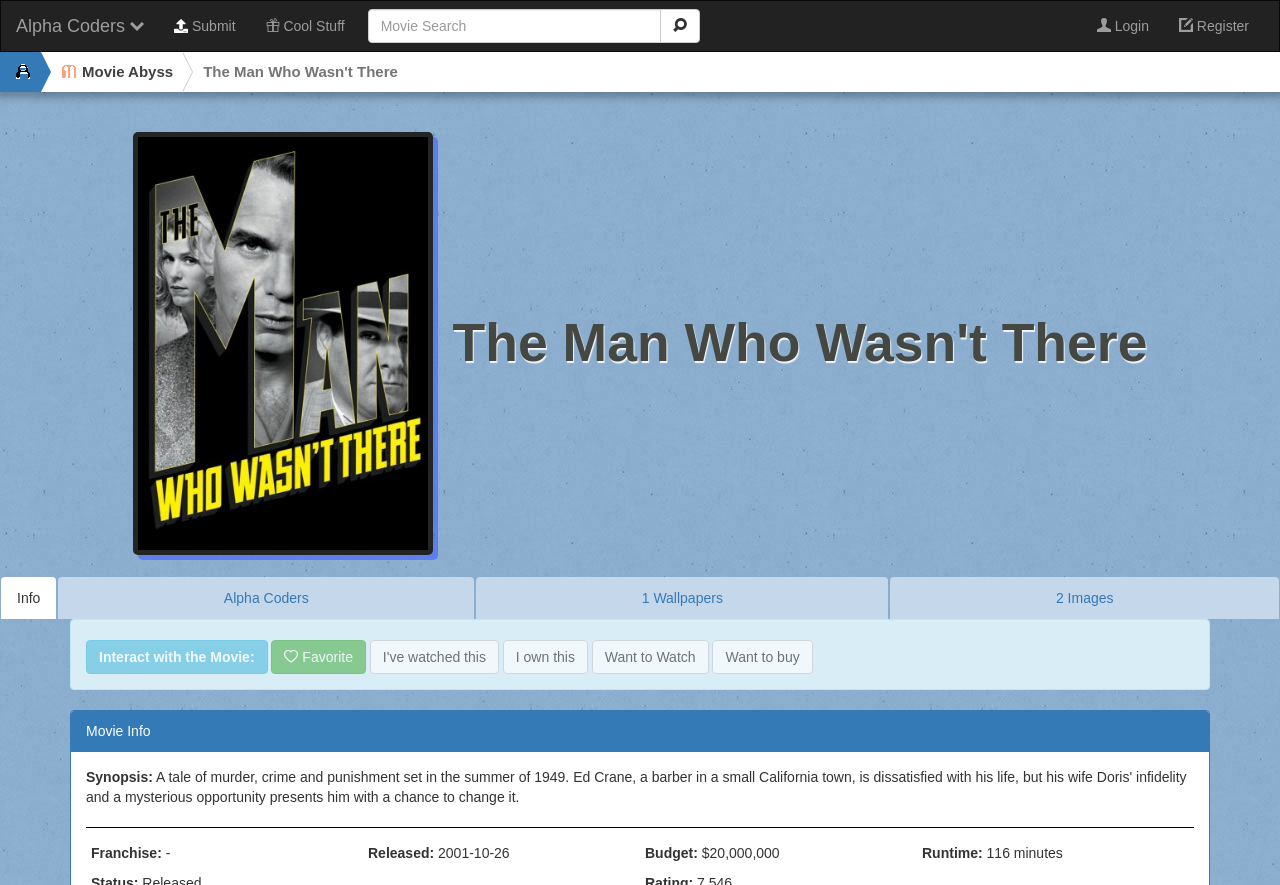What is the budget of the movie?
Based on the image, answer the question in a detailed manner.

The question asks for the budget of the movie, which can be found in the static text element with the text 'Budget: $20,000,000'.